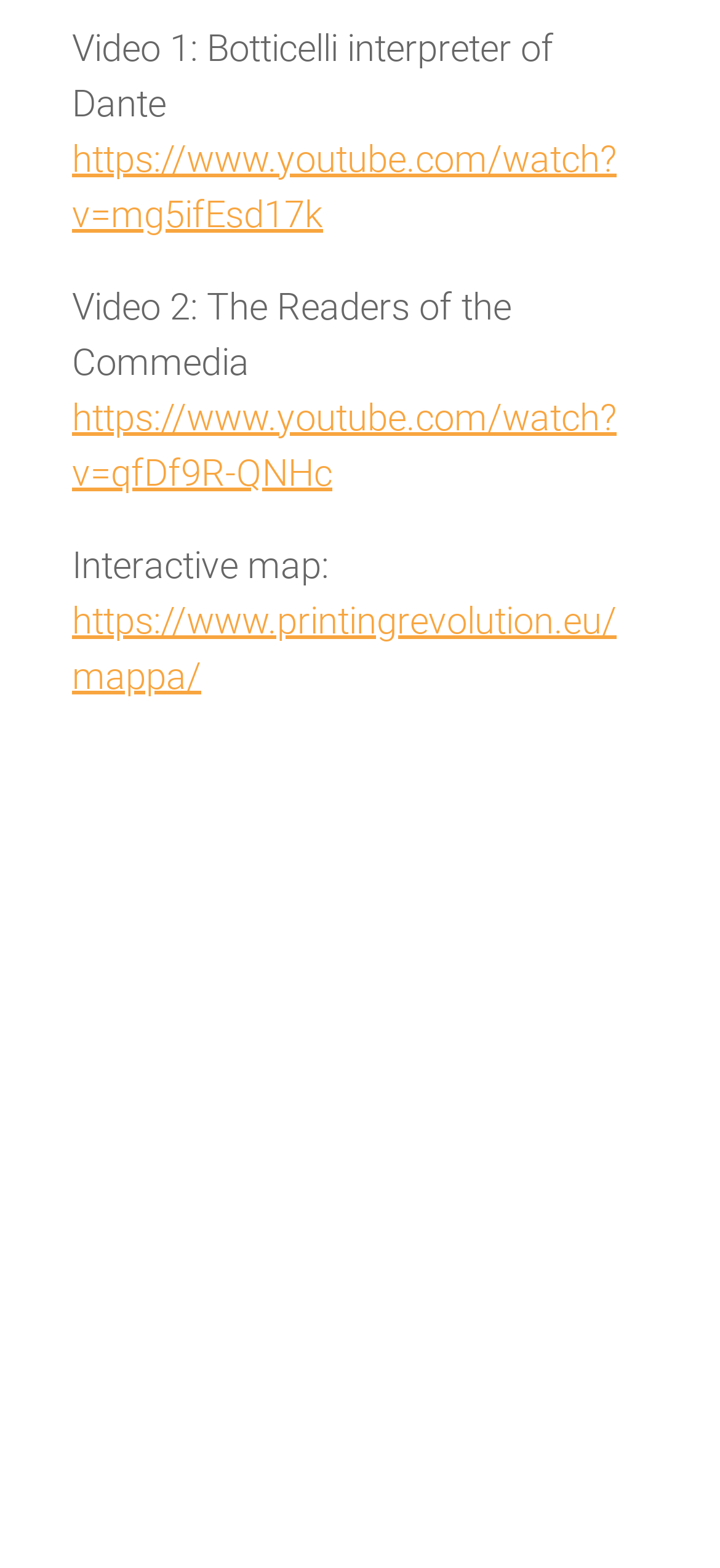Pinpoint the bounding box coordinates of the area that should be clicked to complete the following instruction: "Learn about Augusta Precious Metals". The coordinates must be given as four float numbers between 0 and 1, i.e., [left, top, right, bottom].

None